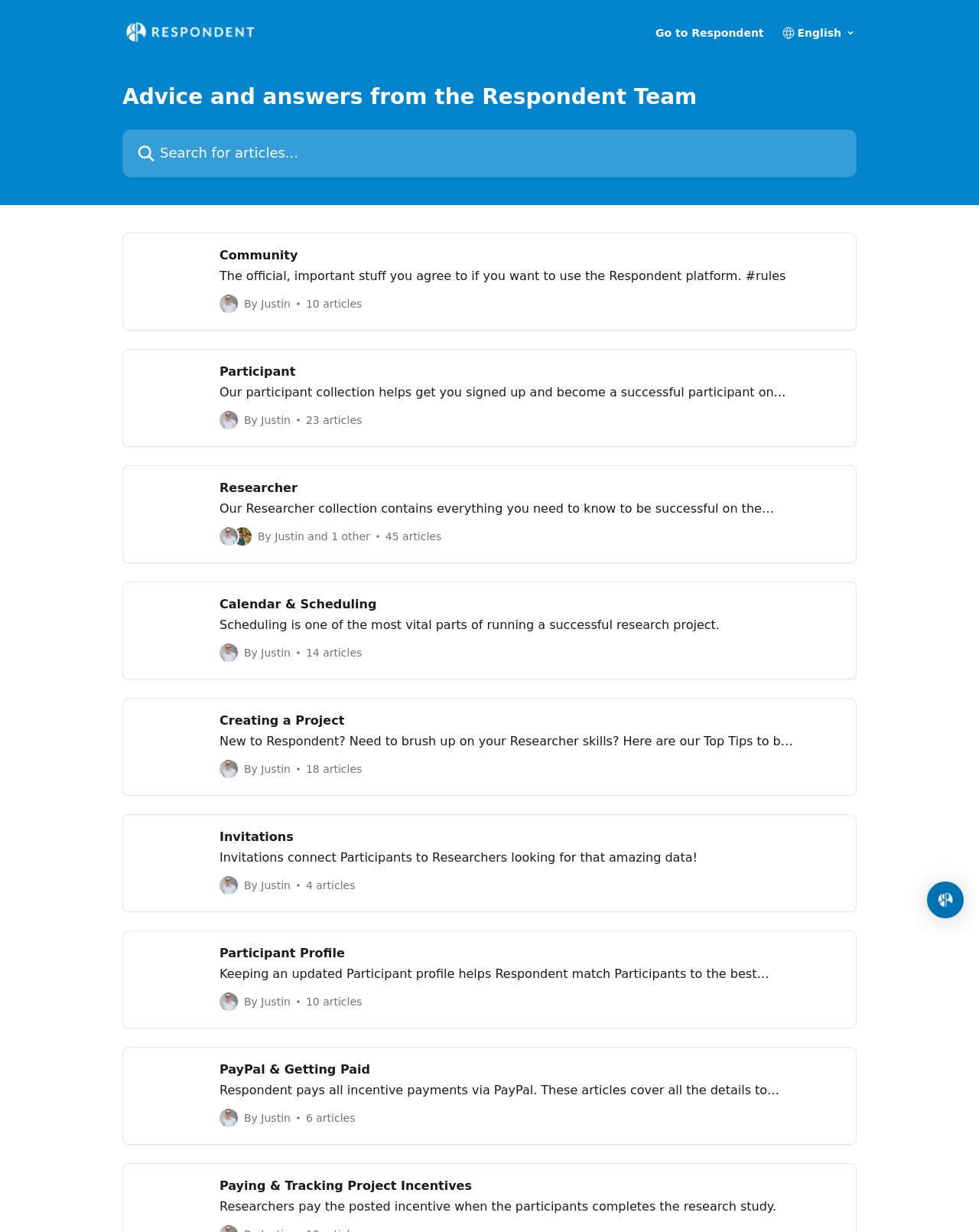Answer the following query concisely with a single word or phrase:
Who is the author of the article about creating a project?

Justin